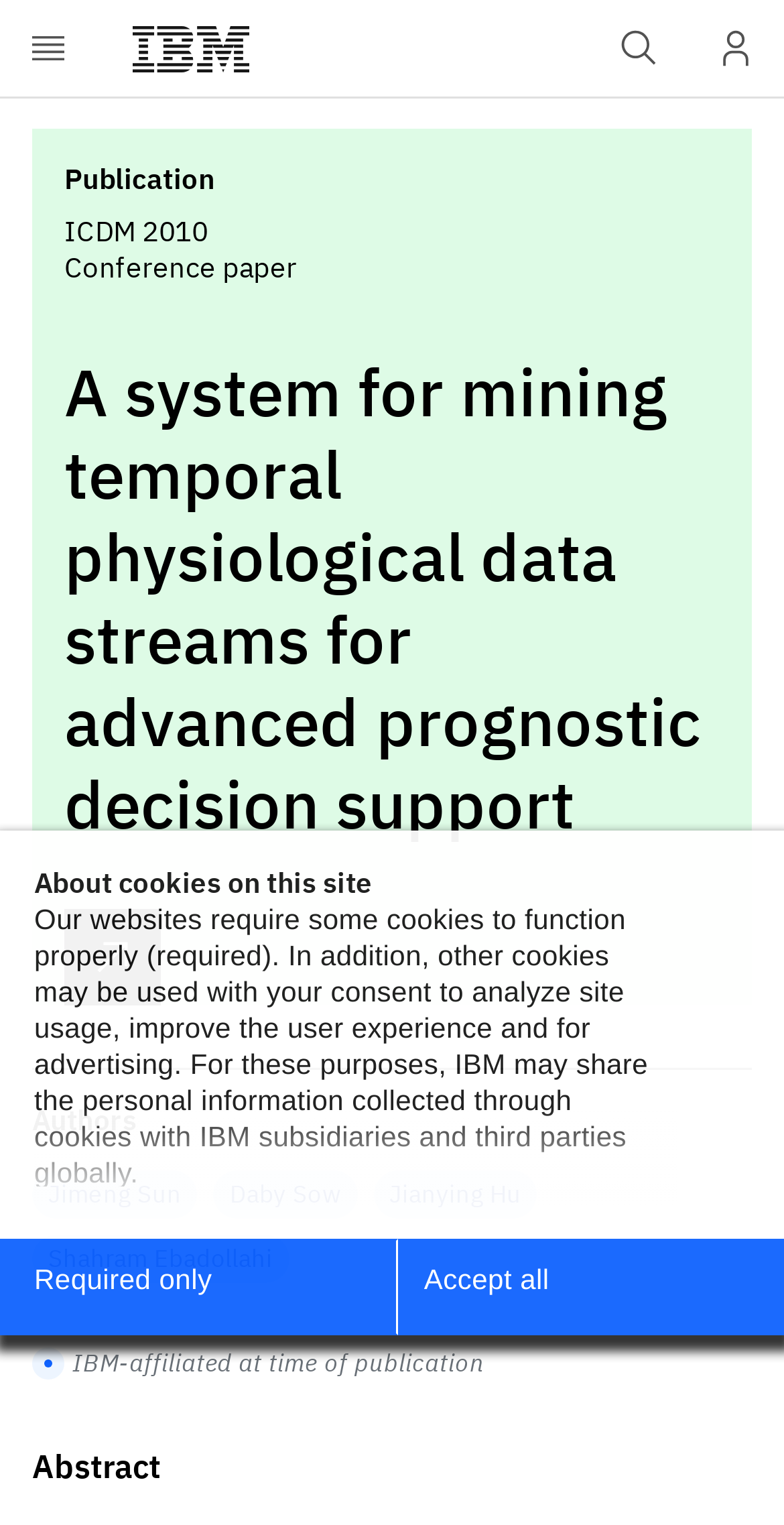Extract the main heading text from the webpage.

A system for mining temporal physiological data streams for advanced prognostic decision support